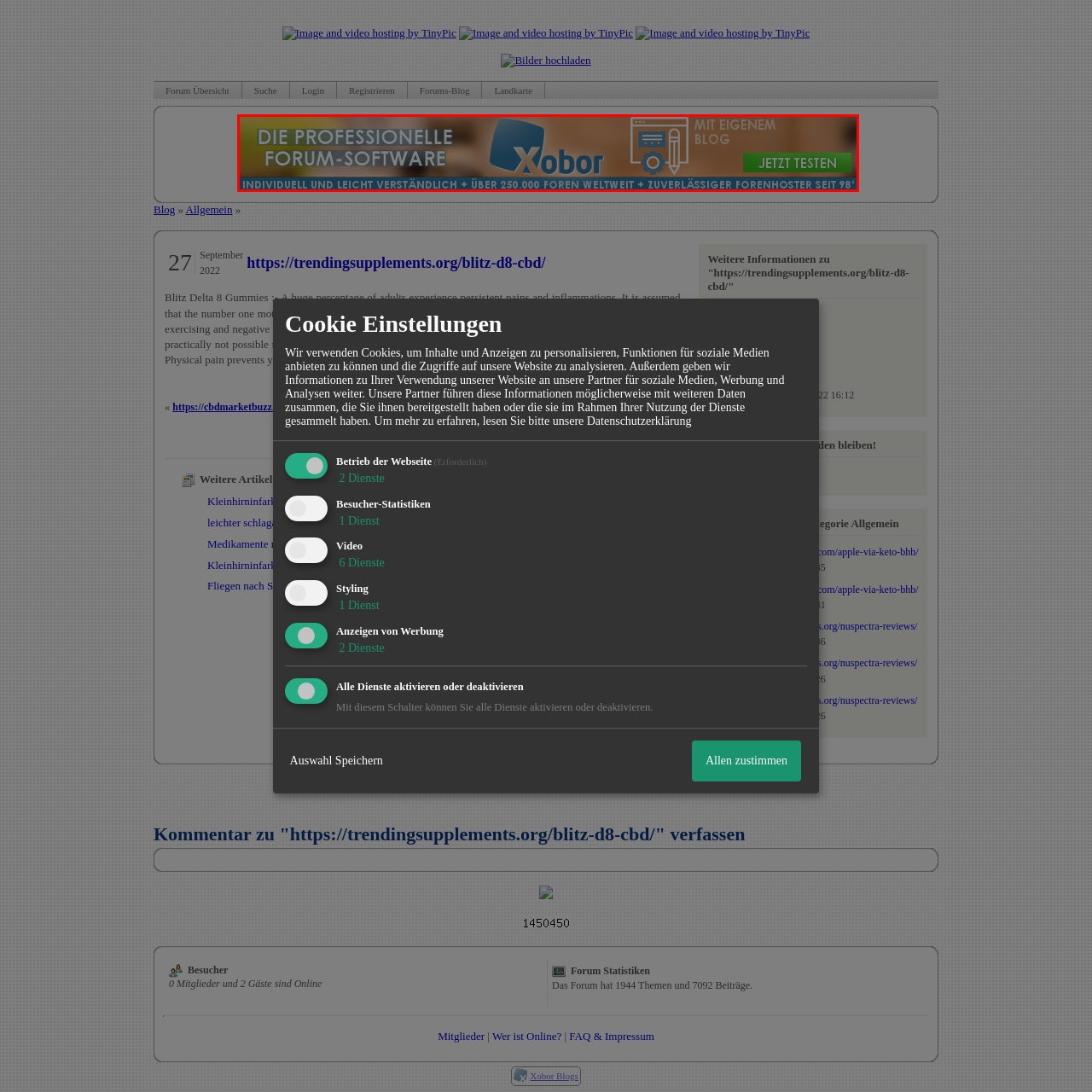How many forums has Xobor hosted?
Direct your attention to the image marked by the red bounding box and answer the question with a single word or phrase.

Over 250,000